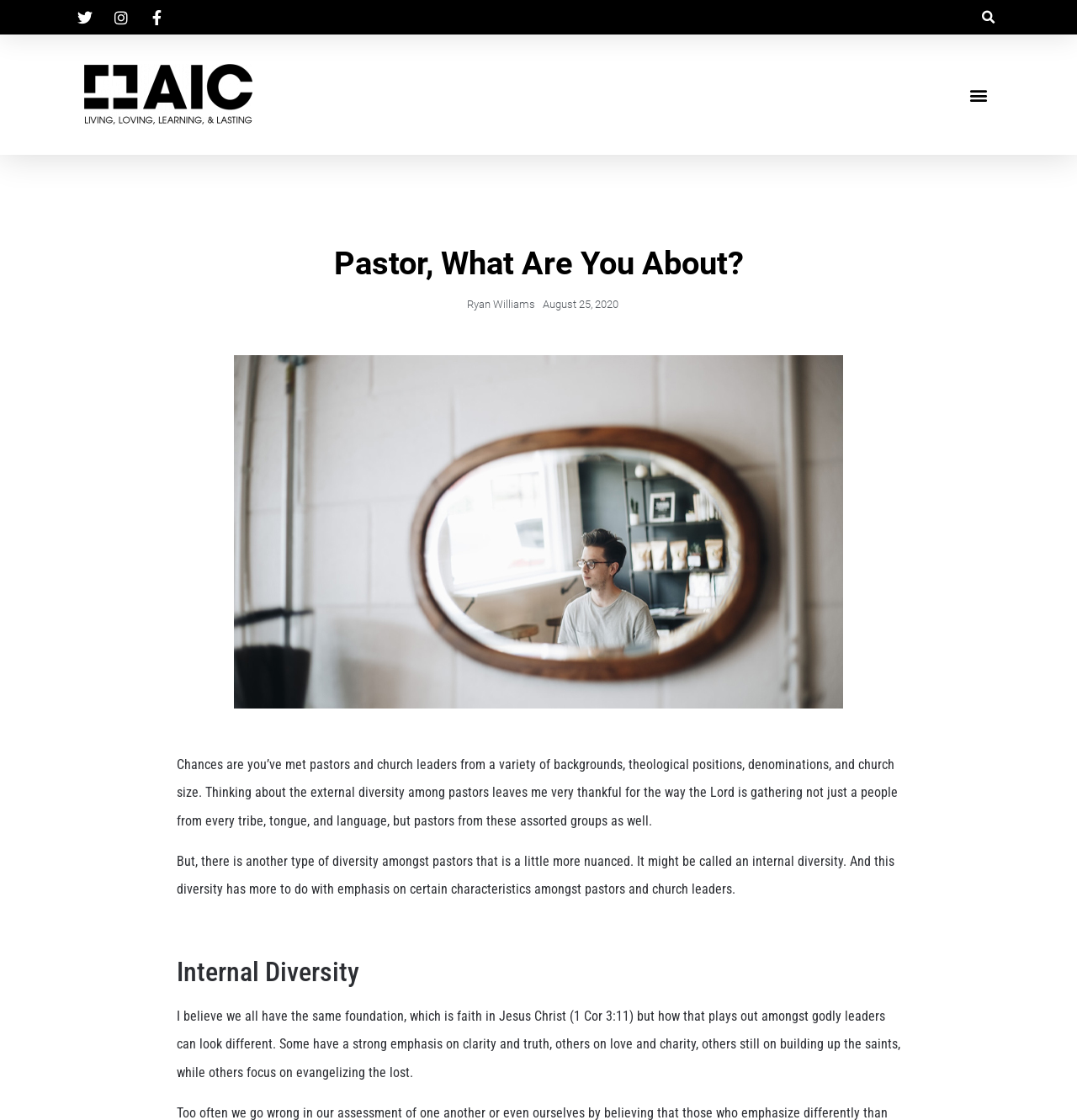Find the UI element described as: "August 25, 2020" and predict its bounding box coordinates. Ensure the coordinates are four float numbers between 0 and 1, [left, top, right, bottom].

[0.496, 0.264, 0.574, 0.279]